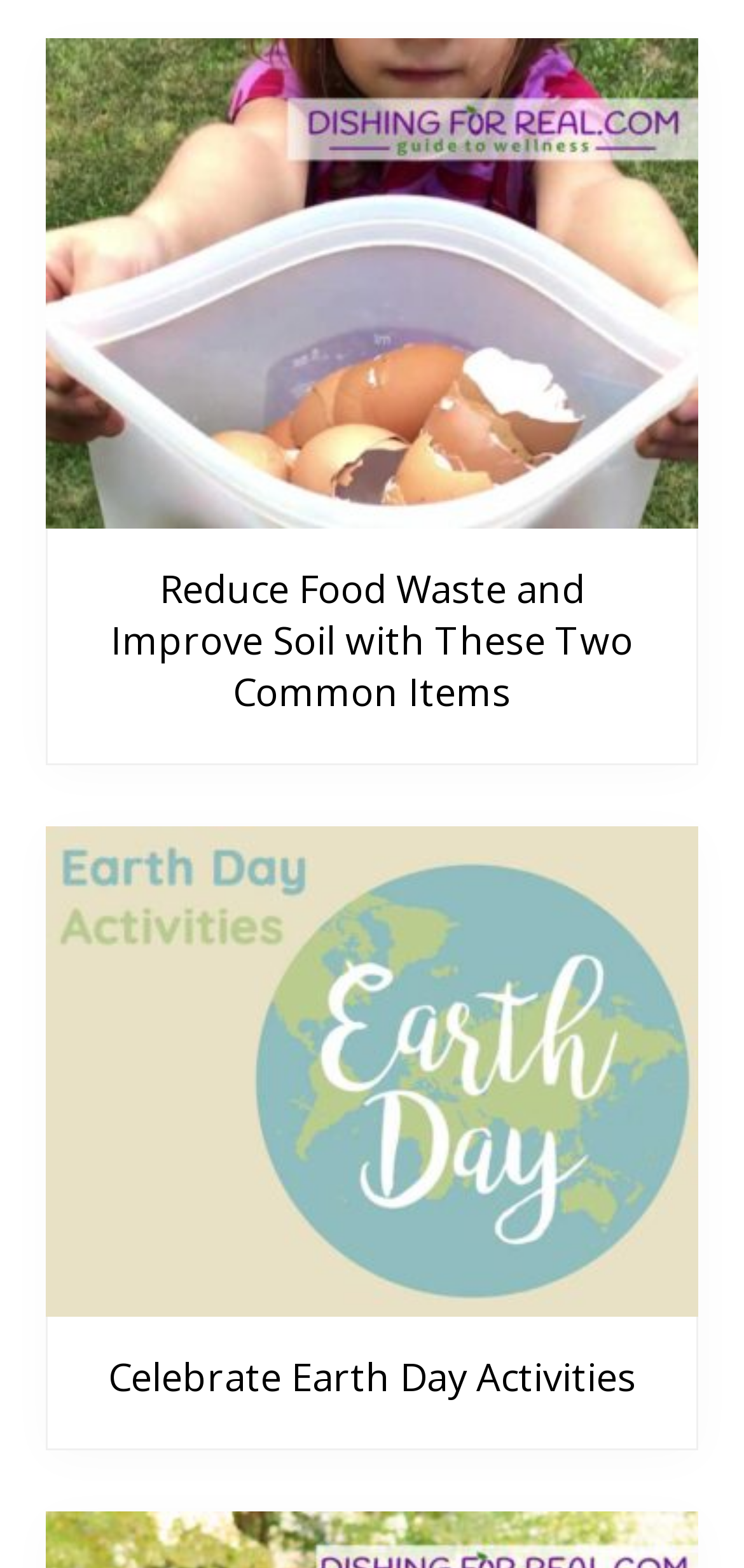Give a one-word or phrase response to the following question: How many headers are on the webpage?

2